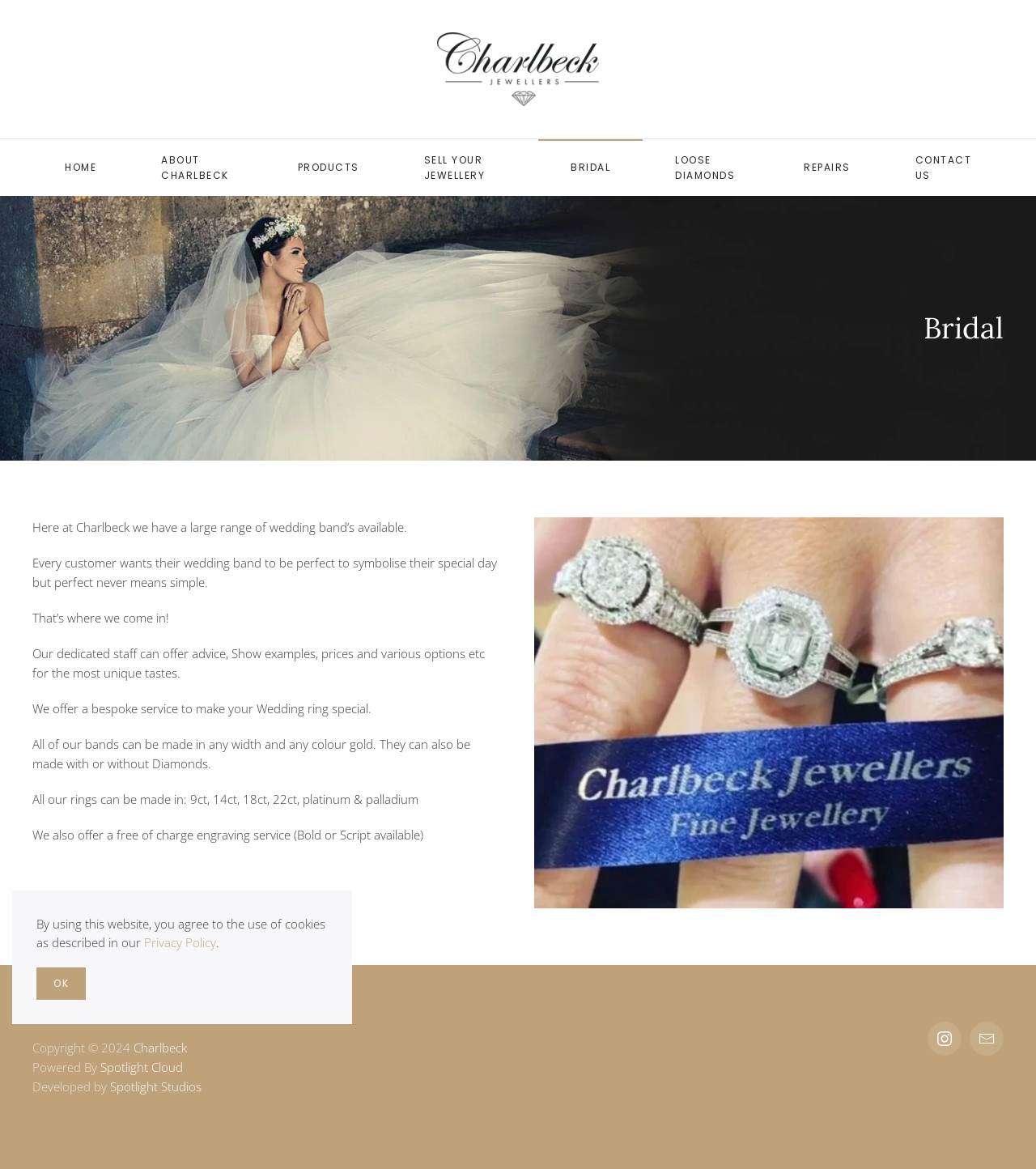Can you show the bounding box coordinates of the region to click on to complete the task described in the instruction: "Click on the 'CONTACT US' link"?

[0.852, 0.119, 0.969, 0.168]